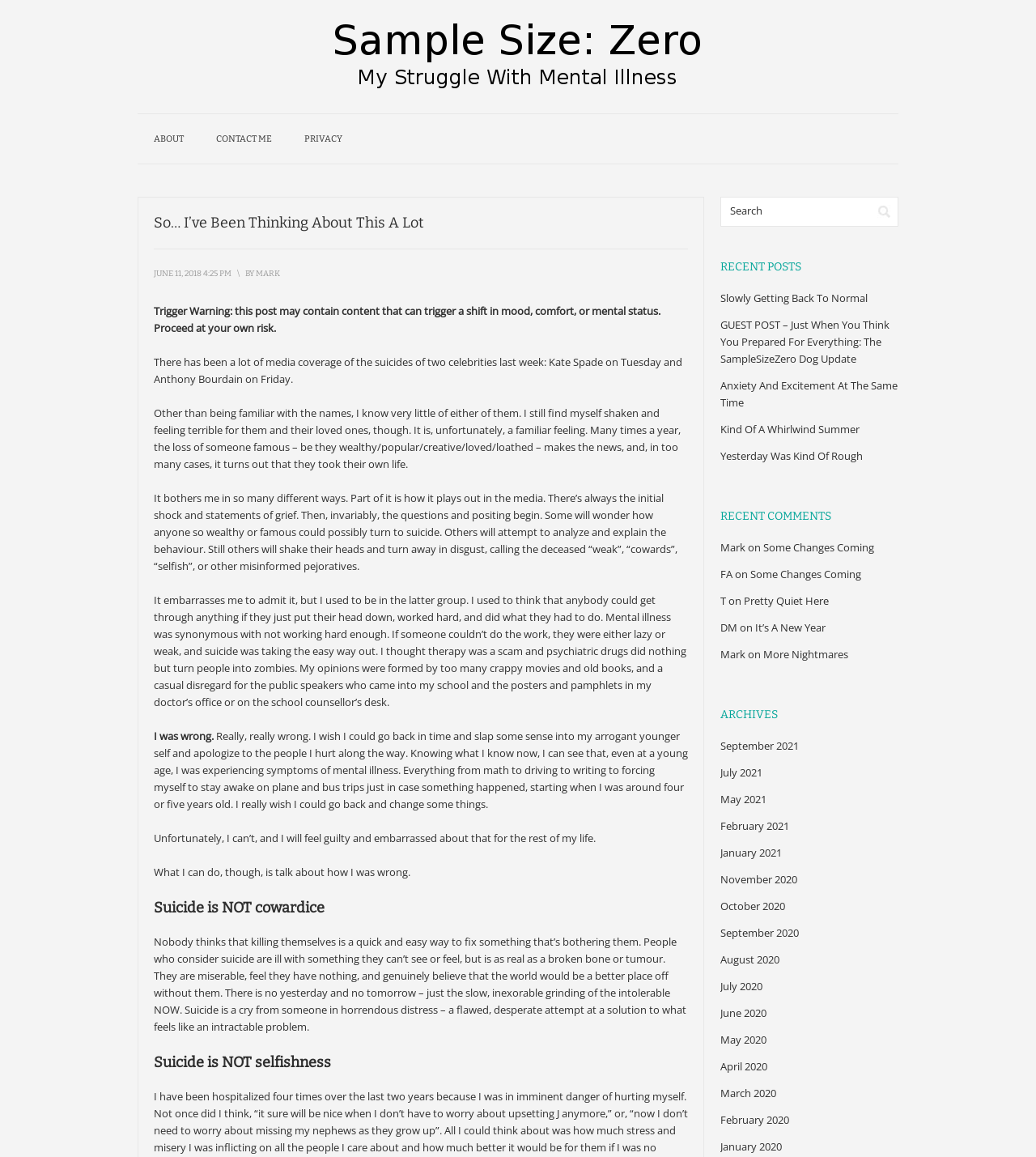Locate the bounding box coordinates of the element that needs to be clicked to carry out the instruction: "Click on the 'CATALOG' link". The coordinates should be given as four float numbers ranging from 0 to 1, i.e., [left, top, right, bottom].

None